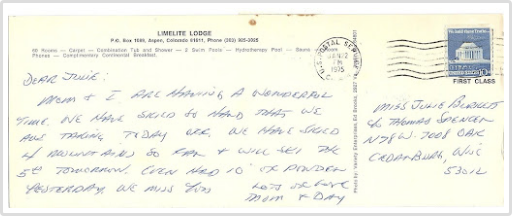Describe every aspect of the image in detail.

The image depicts a vintage postcard addressed to "Julie," featuring a handwritten message that conveys warm sentiments and updates from a past trip. The postcard is marked with the seal of the post office, indicating its status as a first-class mail item, and showcases an illustration and a postal stamp, providing a nostalgic glimpse into personal correspondence from a bygone era. Handwriting, especially in such a personal context, encapsulates cherished memories and emotions, serving as a tangible connection to loved ones who may no longer be present. The text on the postcard expresses joy and reminiscence, highlighting the significance of handwritten notes and postcards in preserving stories and memories that resonate with the past. This image aligns with the theme of celebrating personal connections through handwritten notes, illustrating how these keepsakes can evoke fond memories and lasting comfort.